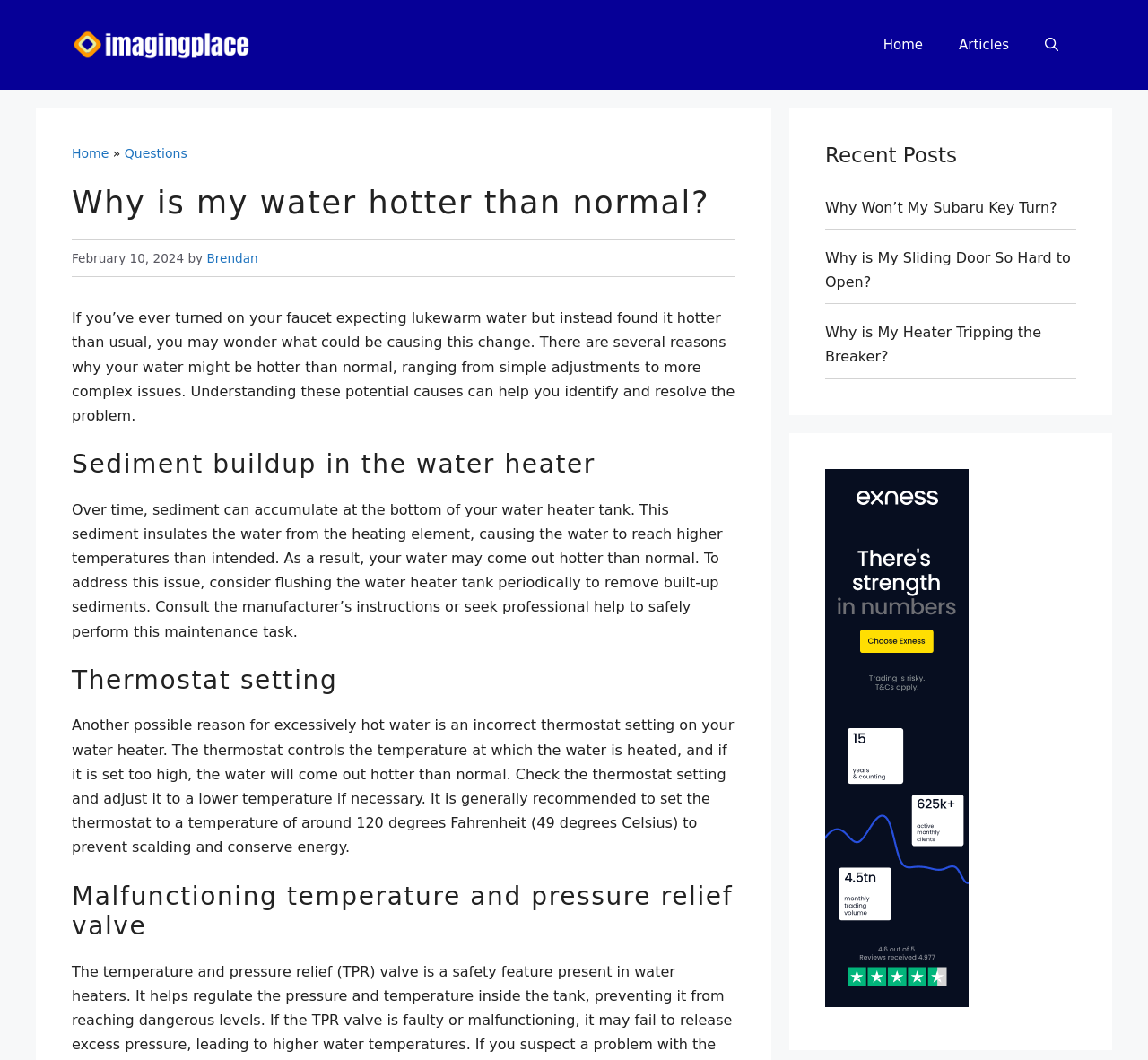Pinpoint the bounding box coordinates for the area that should be clicked to perform the following instruction: "Read the article 'Why Won’t My Subaru Key Turn?'".

[0.719, 0.187, 0.921, 0.204]